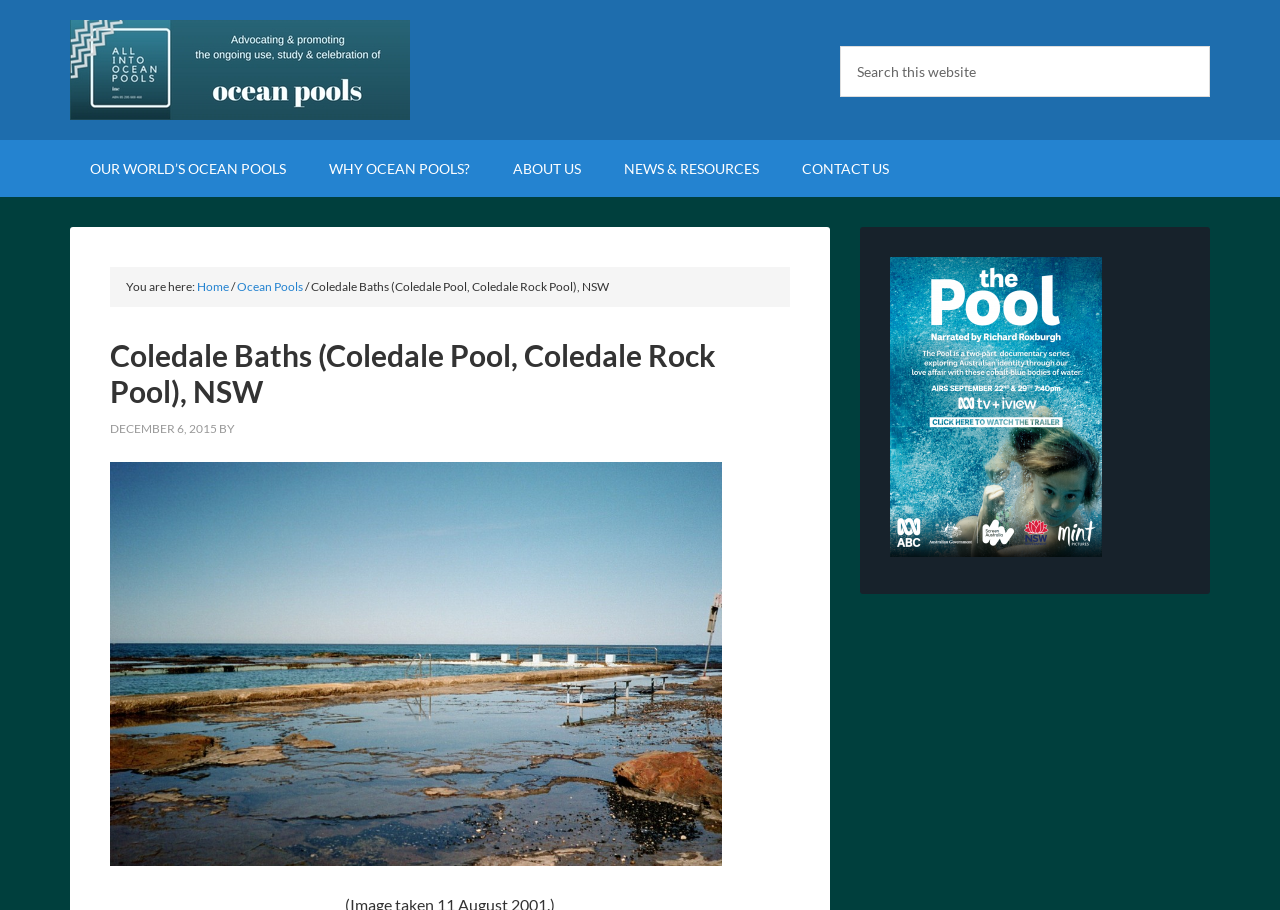Please determine the bounding box coordinates for the UI element described here. Use the format (top-left x, top-left y, bottom-right x, bottom-right y) with values bounded between 0 and 1: Why ocean pools?

[0.241, 0.154, 0.383, 0.216]